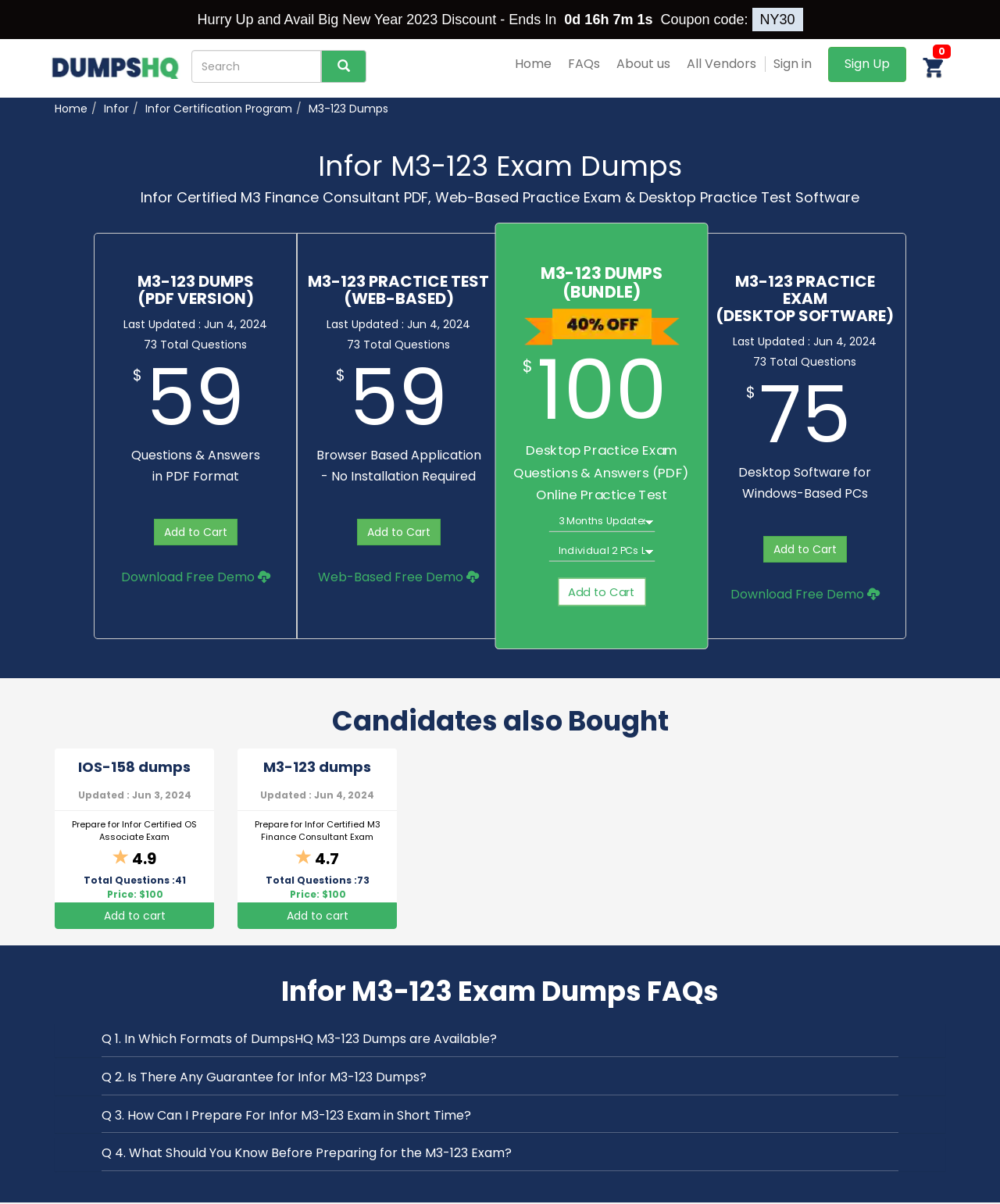Answer the question using only a single word or phrase: 
How many days are left for the New Year 2023 discount?

0d 16h 7m 1s